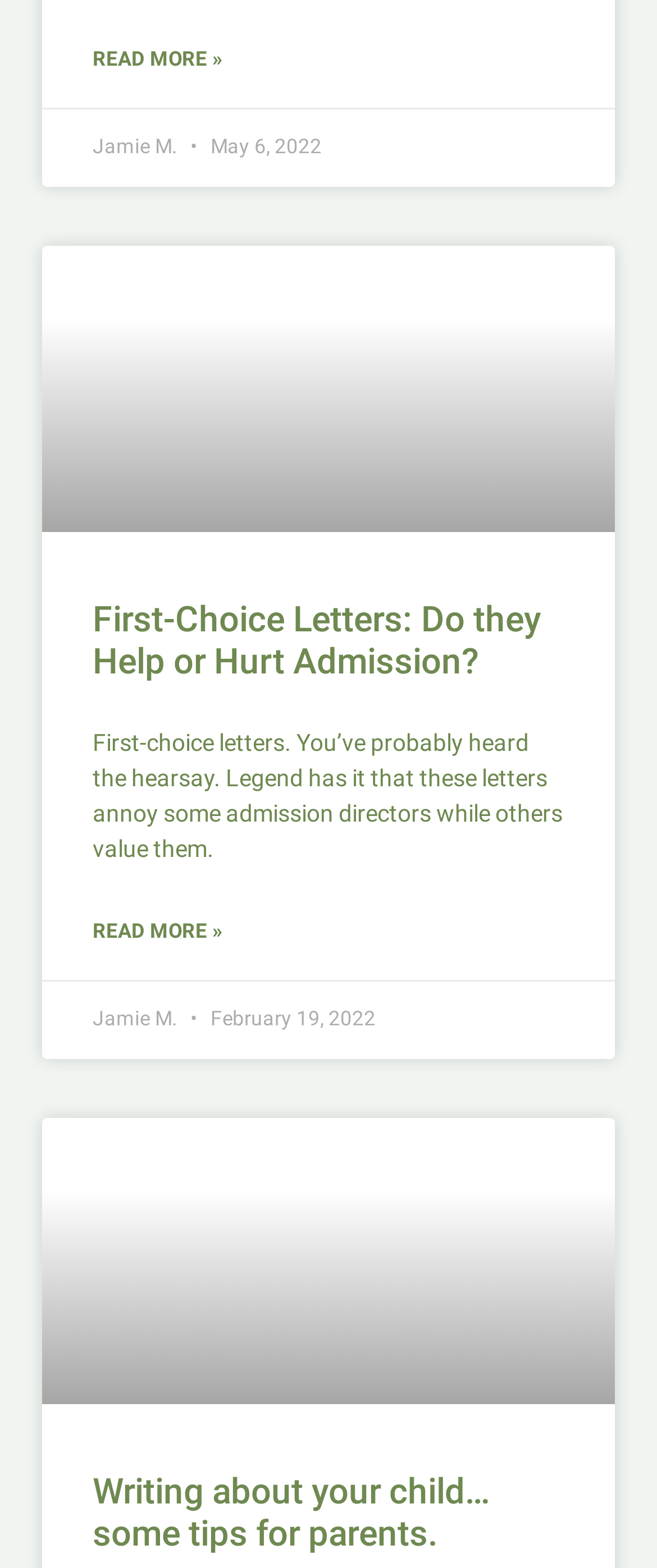Utilize the information from the image to answer the question in detail:
Who is the author of the latest article?

I looked at the article sections and found the latest article based on the date 'May 6, 2022'. The author of this article is mentioned as 'Jamie M.'.